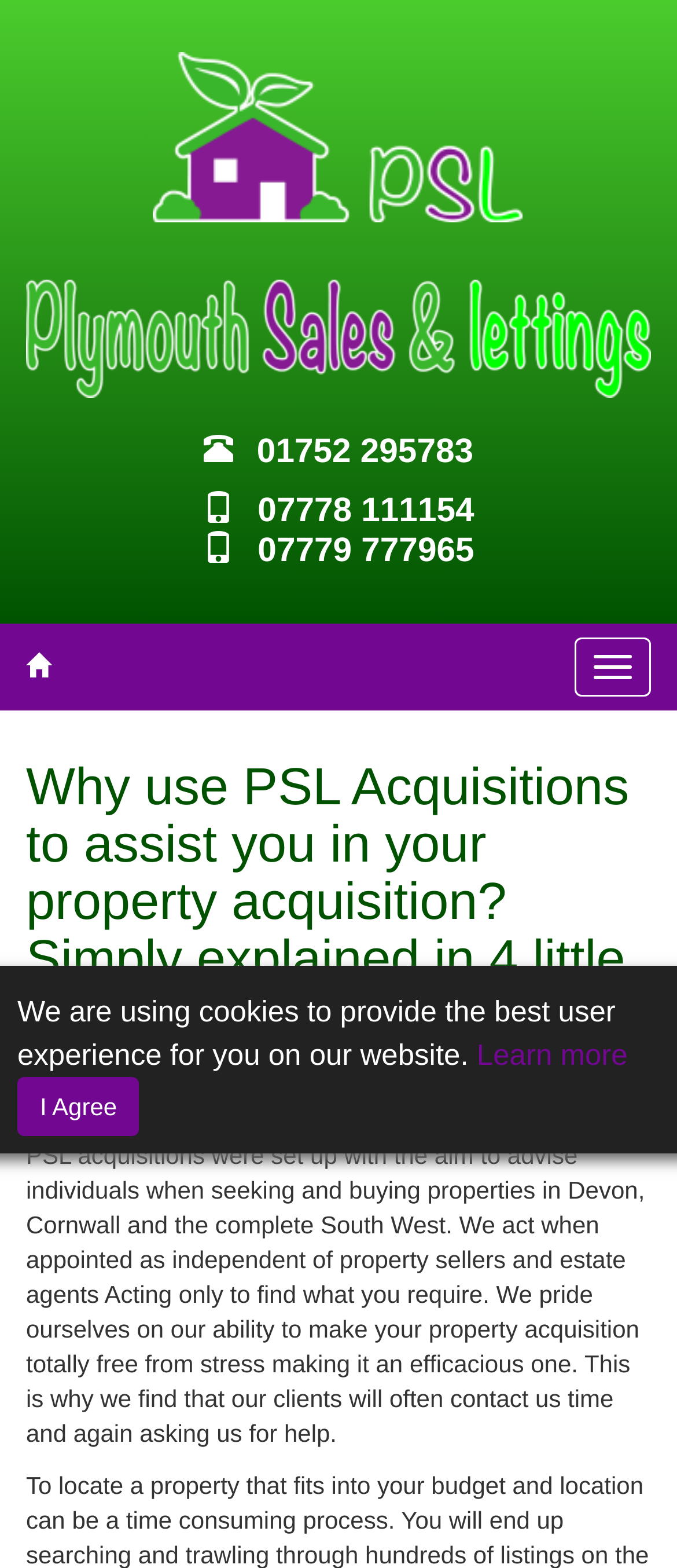What is the company's phone number?
Answer the question with a single word or phrase by looking at the picture.

01752 295783